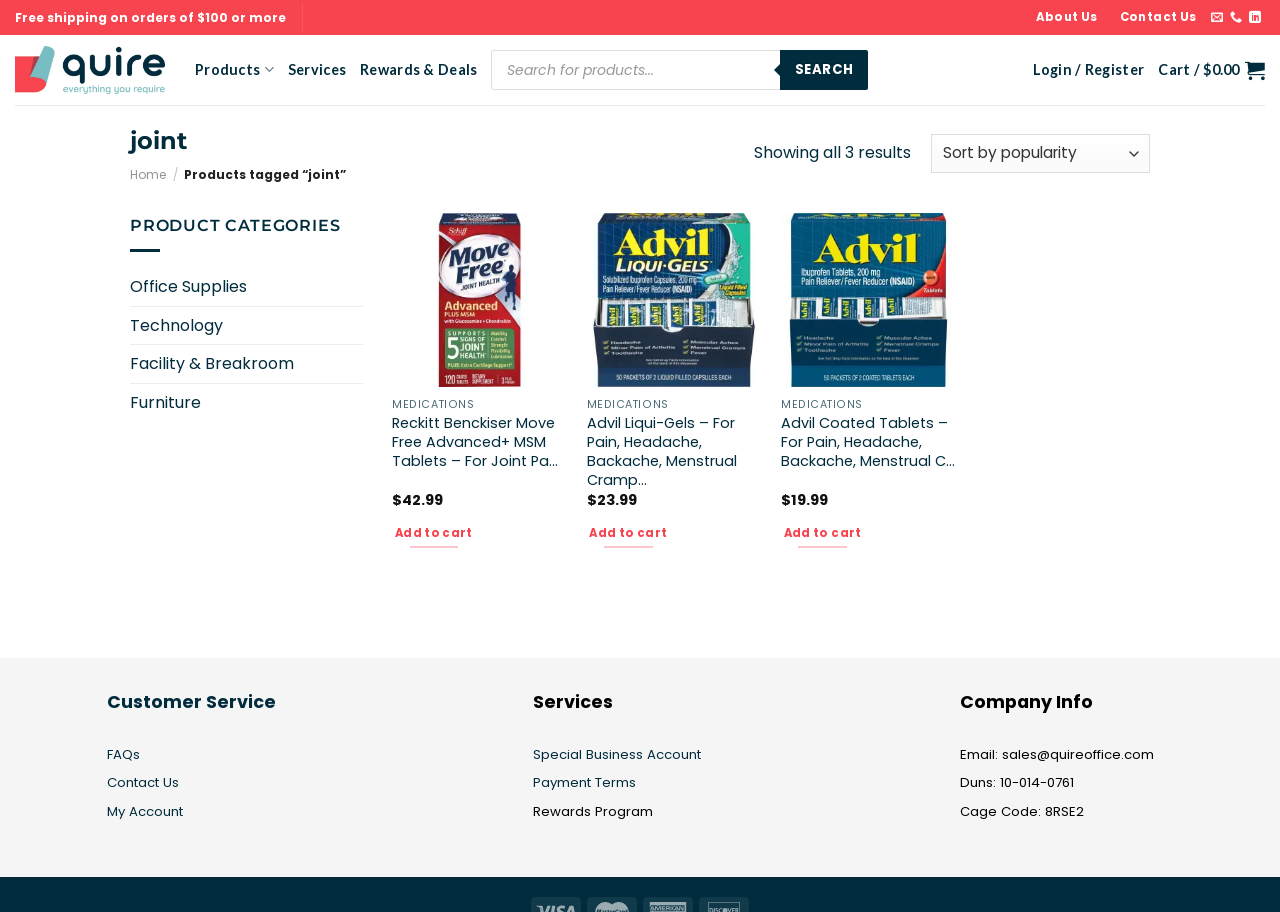Indicate the bounding box coordinates of the element that must be clicked to execute the instruction: "Login or register". The coordinates should be given as four float numbers between 0 and 1, i.e., [left, top, right, bottom].

[0.807, 0.057, 0.894, 0.096]